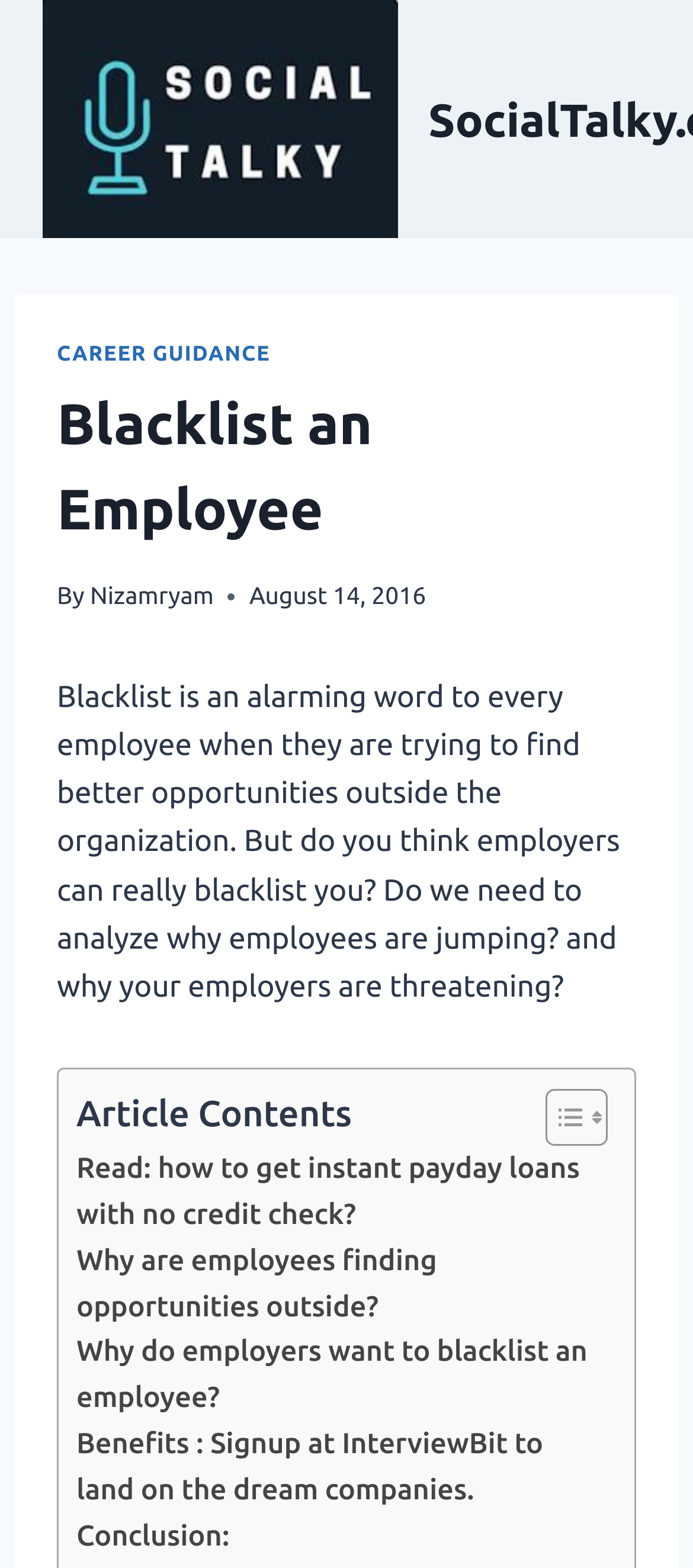Please find the bounding box coordinates for the clickable element needed to perform this instruction: "Read the article 'Why are employees finding opportunities outside?'".

[0.11, 0.791, 0.864, 0.849]